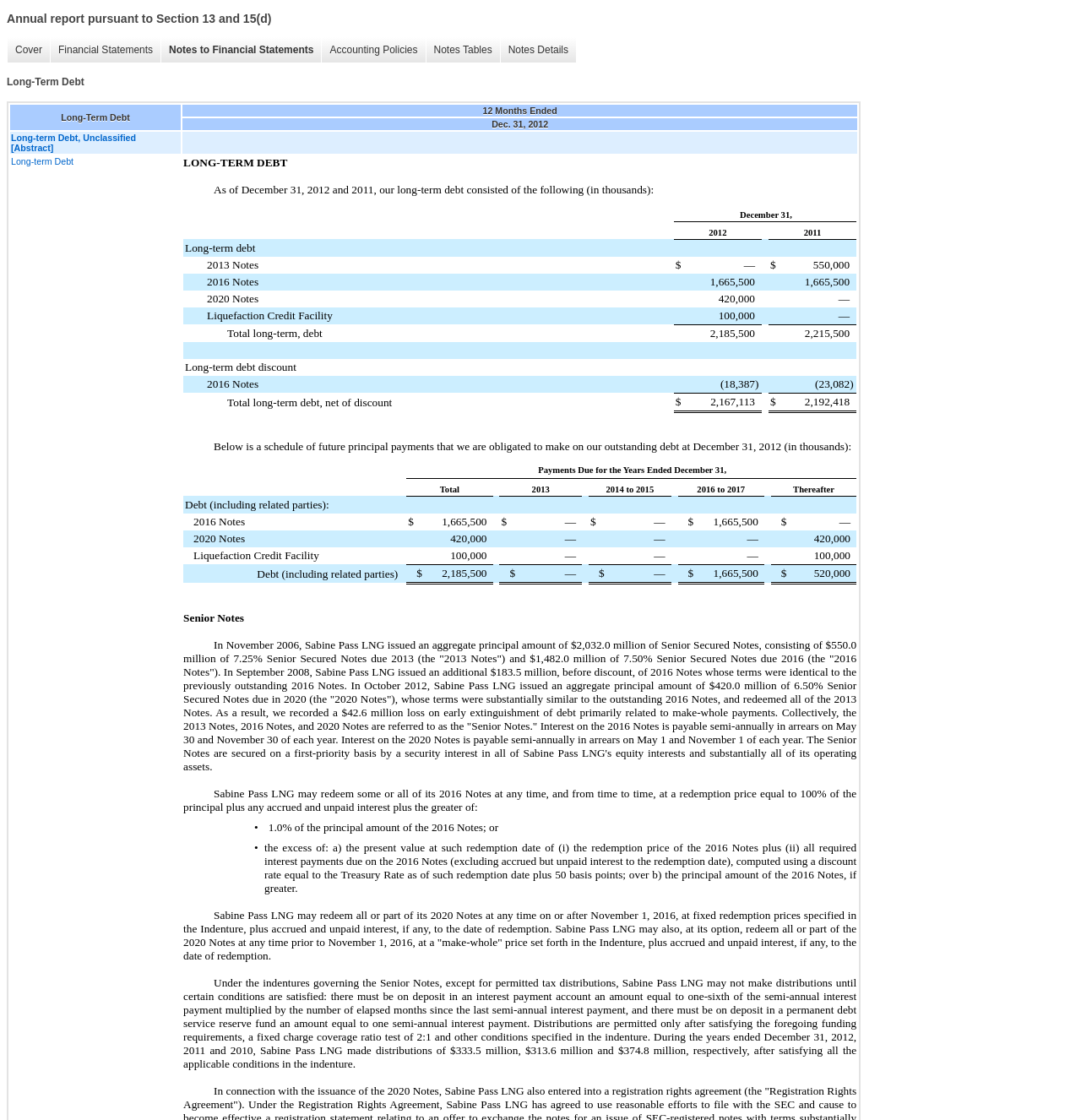What is the value of '2013 Notes' in 2012?
Using the details from the image, give an elaborate explanation to answer the question.

In the table, the row with '2013 Notes' has a value of '$550,000' in the column corresponding to 2012.